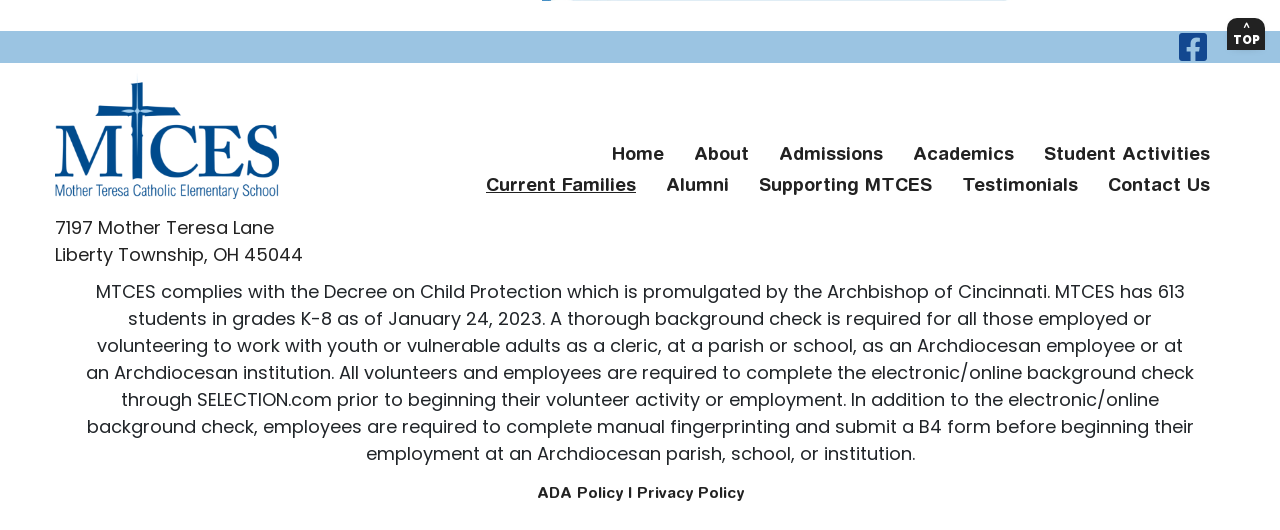Provide the bounding box coordinates for the area that should be clicked to complete the instruction: "Go to the home page".

None